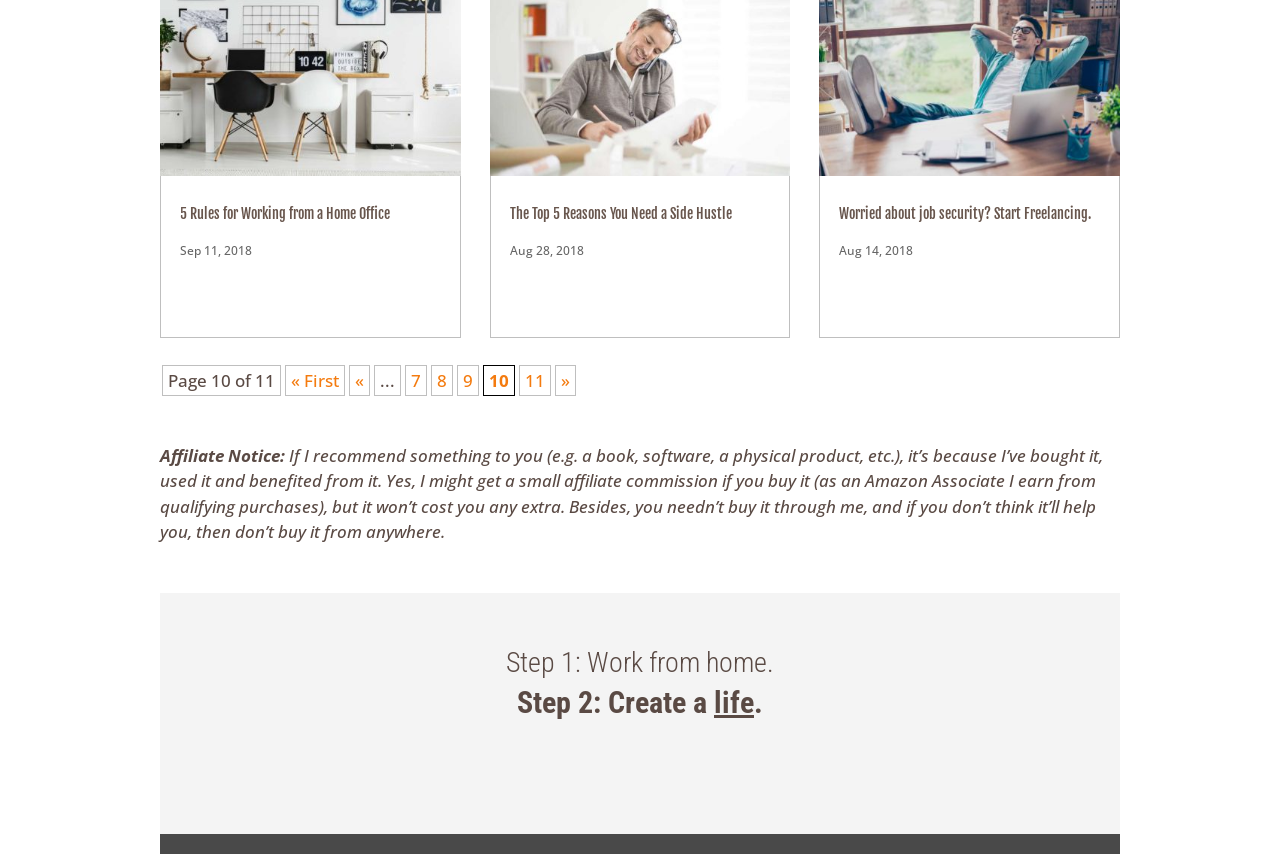Provide a short, one-word or phrase answer to the question below:
What is the date of the second article?

Aug 28, 2018